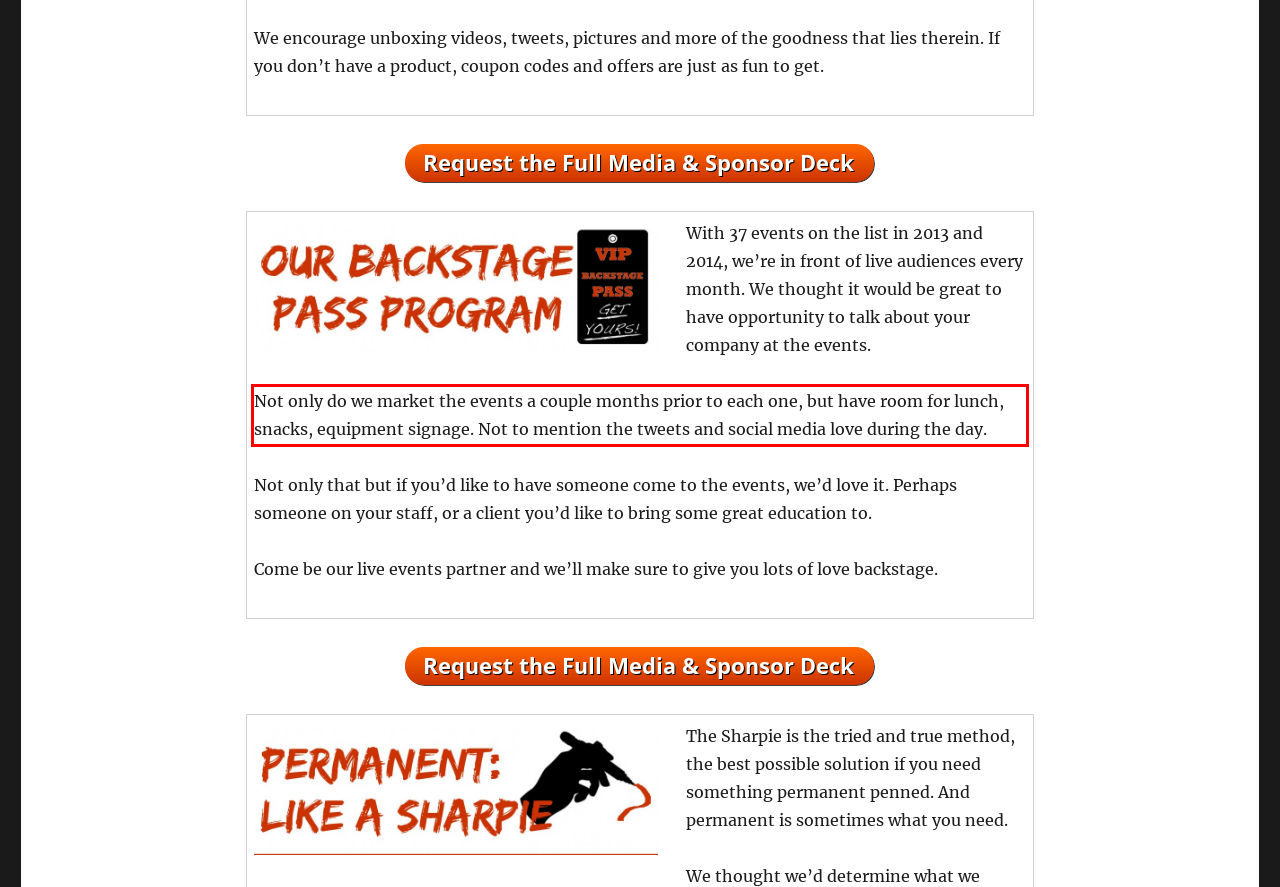Identify the text inside the red bounding box in the provided webpage screenshot and transcribe it.

Not only do we market the events a couple months prior to each one, but have room for lunch, snacks, equipment signage. Not to mention the tweets and social media love during the day.